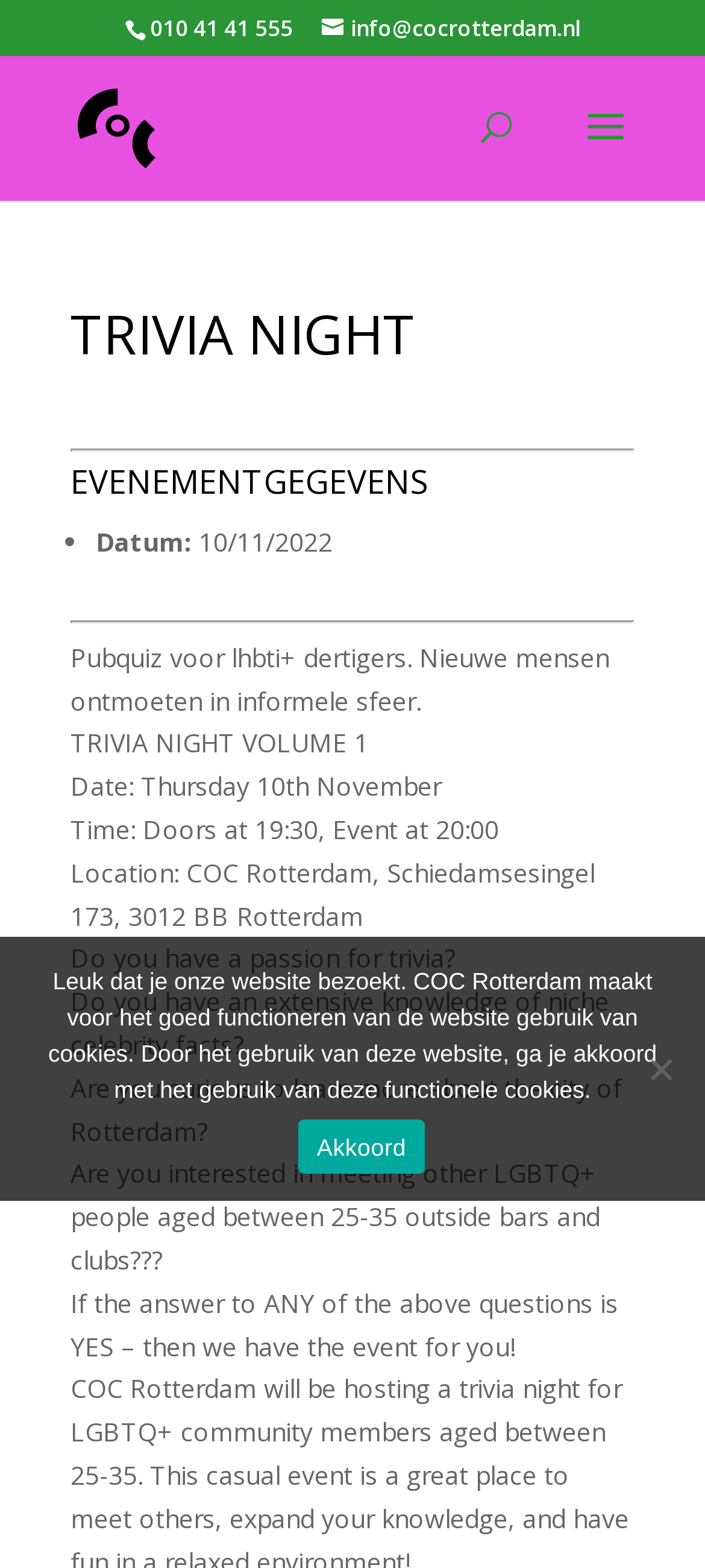Observe the image and answer the following question in detail: What is the location of the Trivia Night event?

I found the location of the event by looking at the static text element, which displays the location as 'COC Rotterdam, Schiedamsesingel 173, 3012 BB Rotterdam'.